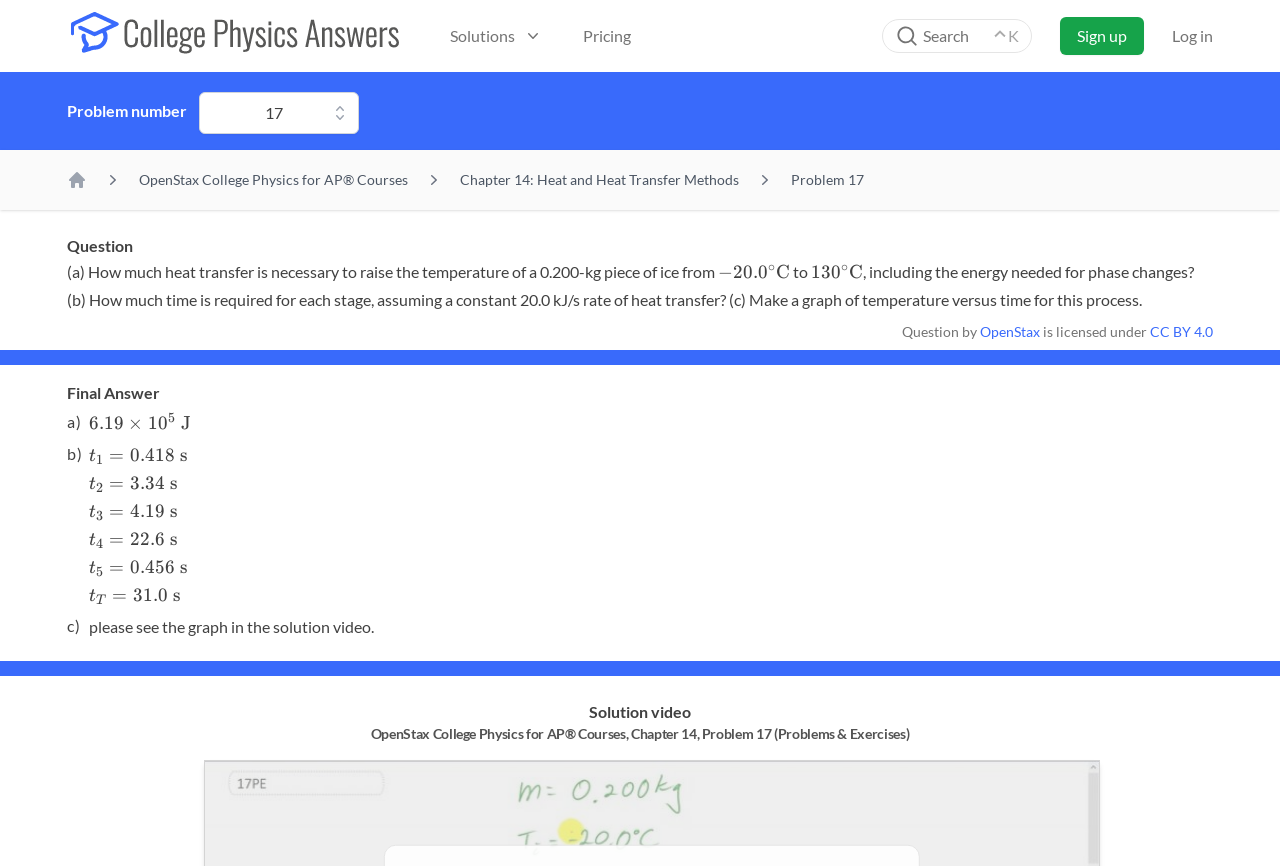Please specify the bounding box coordinates for the clickable region that will help you carry out the instruction: "Search for solutions".

[0.689, 0.022, 0.806, 0.061]